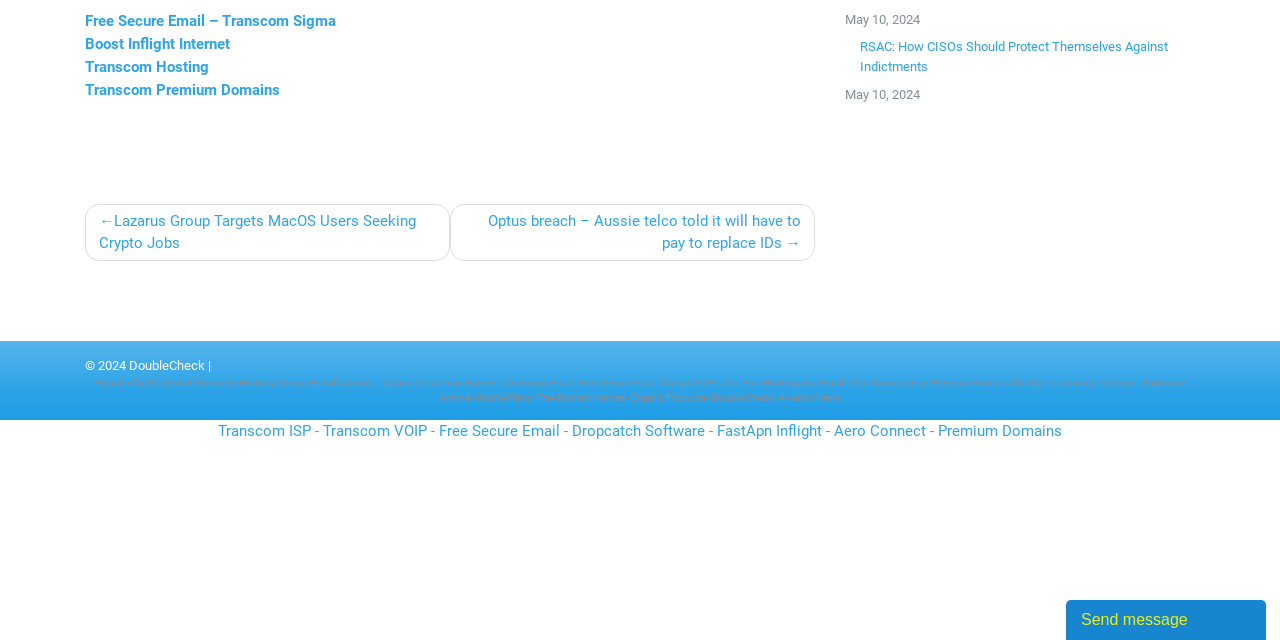Given the element description, predict the bounding box coordinates in the format (top-left x, top-left y, bottom-right x, bottom-right y). Make sure all values are between 0 and 1. Here is the element description: Contact

None